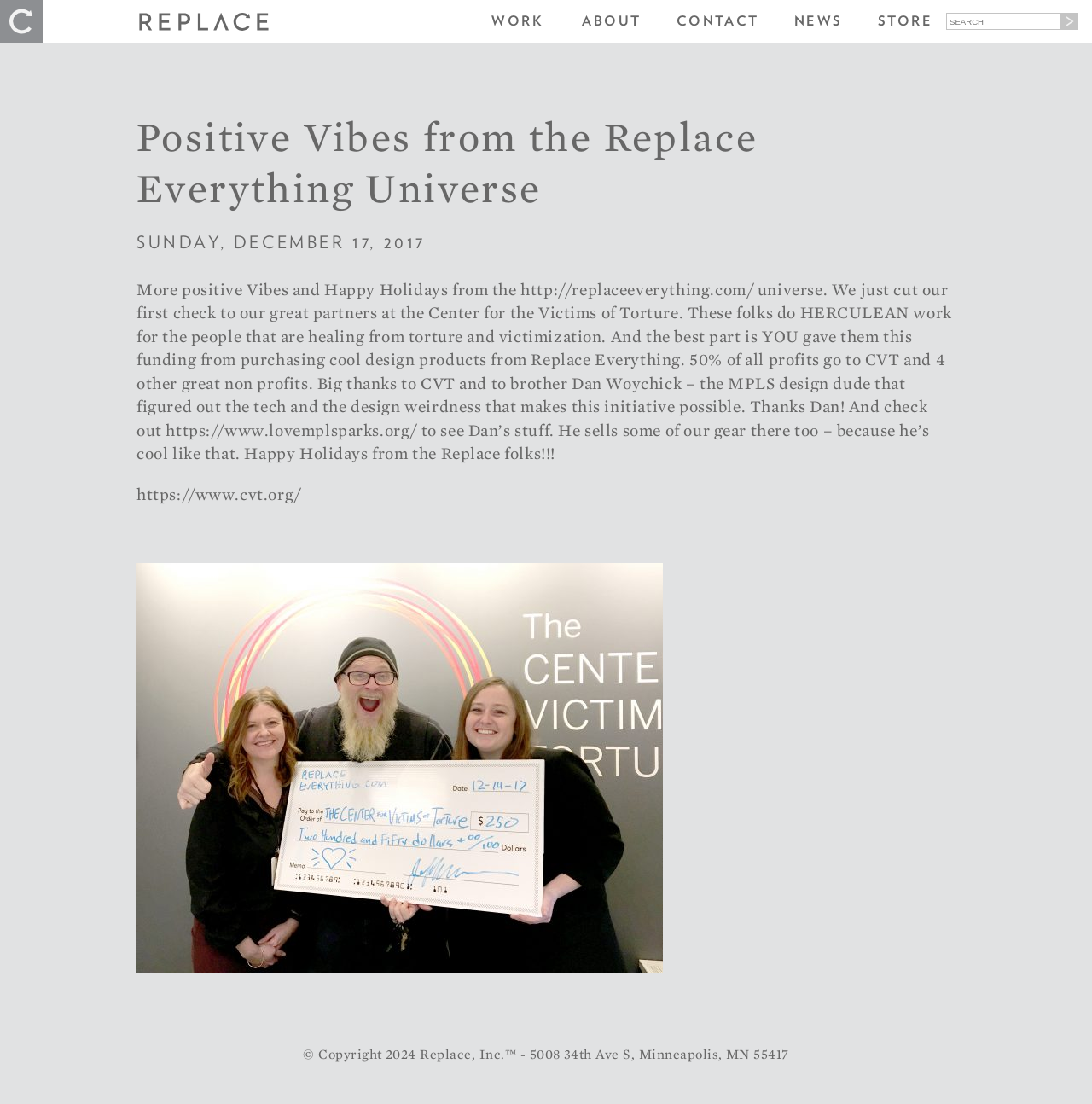What percentage of profits go to non-profit organizations?
Refer to the image and answer the question using a single word or phrase.

50%